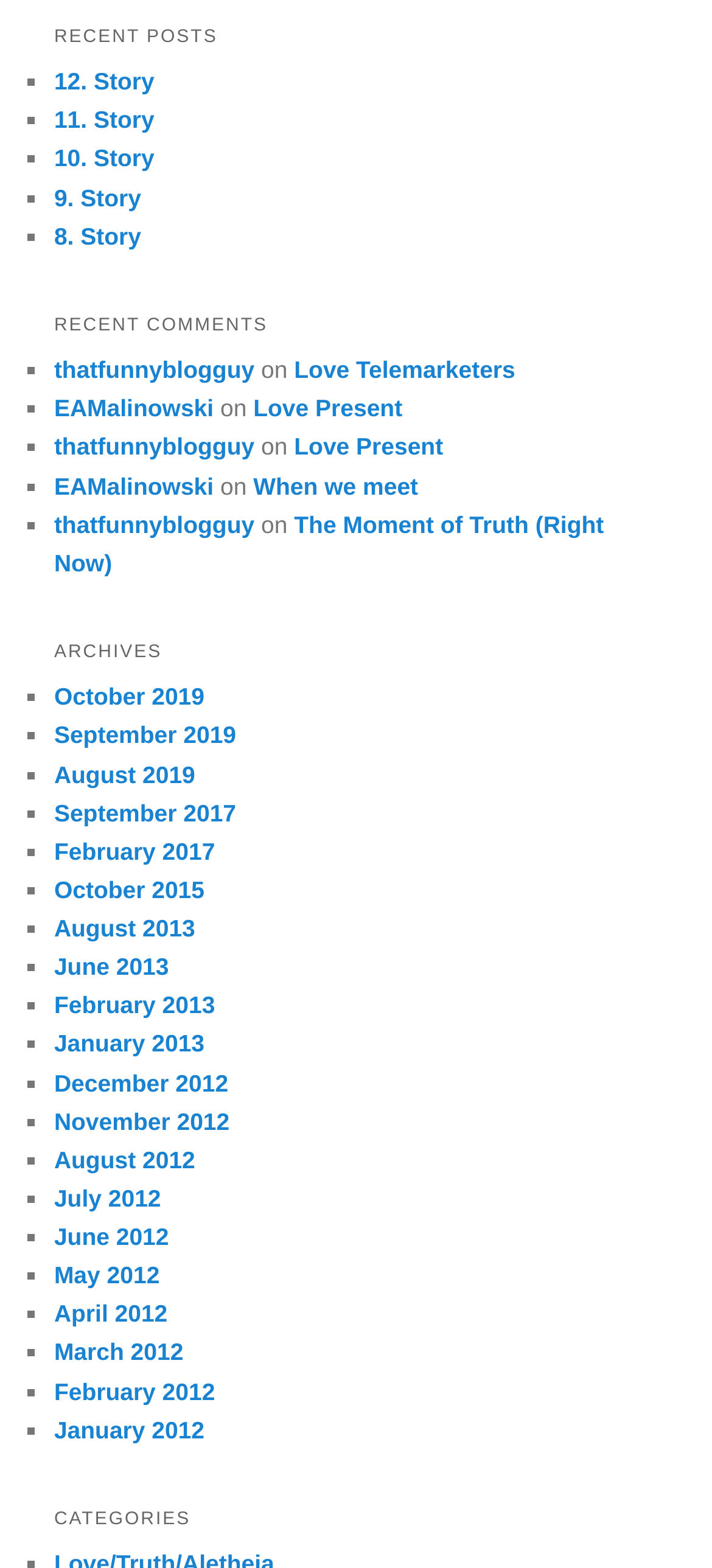How many recent comments are listed?
Refer to the image and respond with a one-word or short-phrase answer.

5